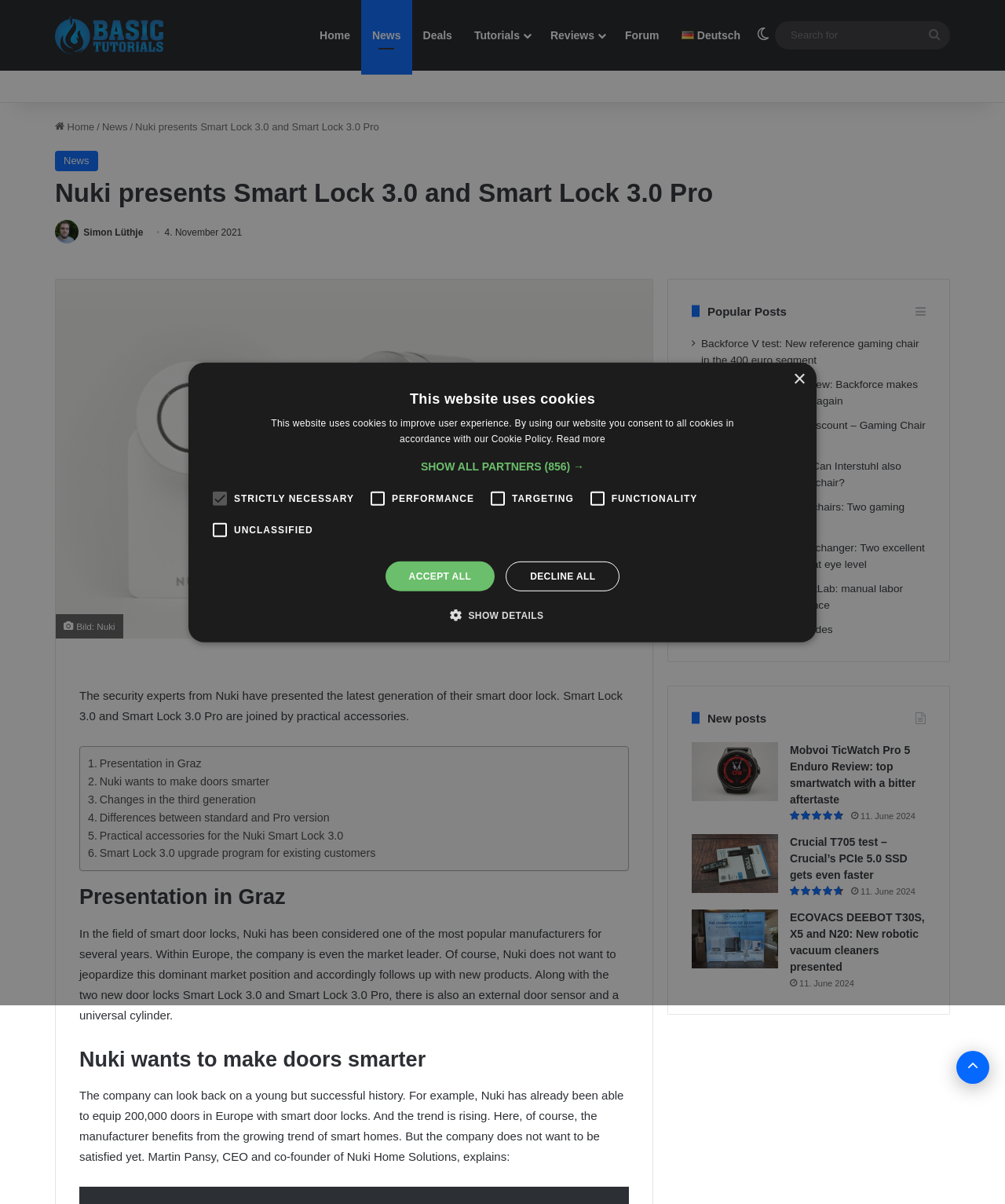Give a concise answer using one word or a phrase to the following question:
What is the position of the 'Search' button?

Top right